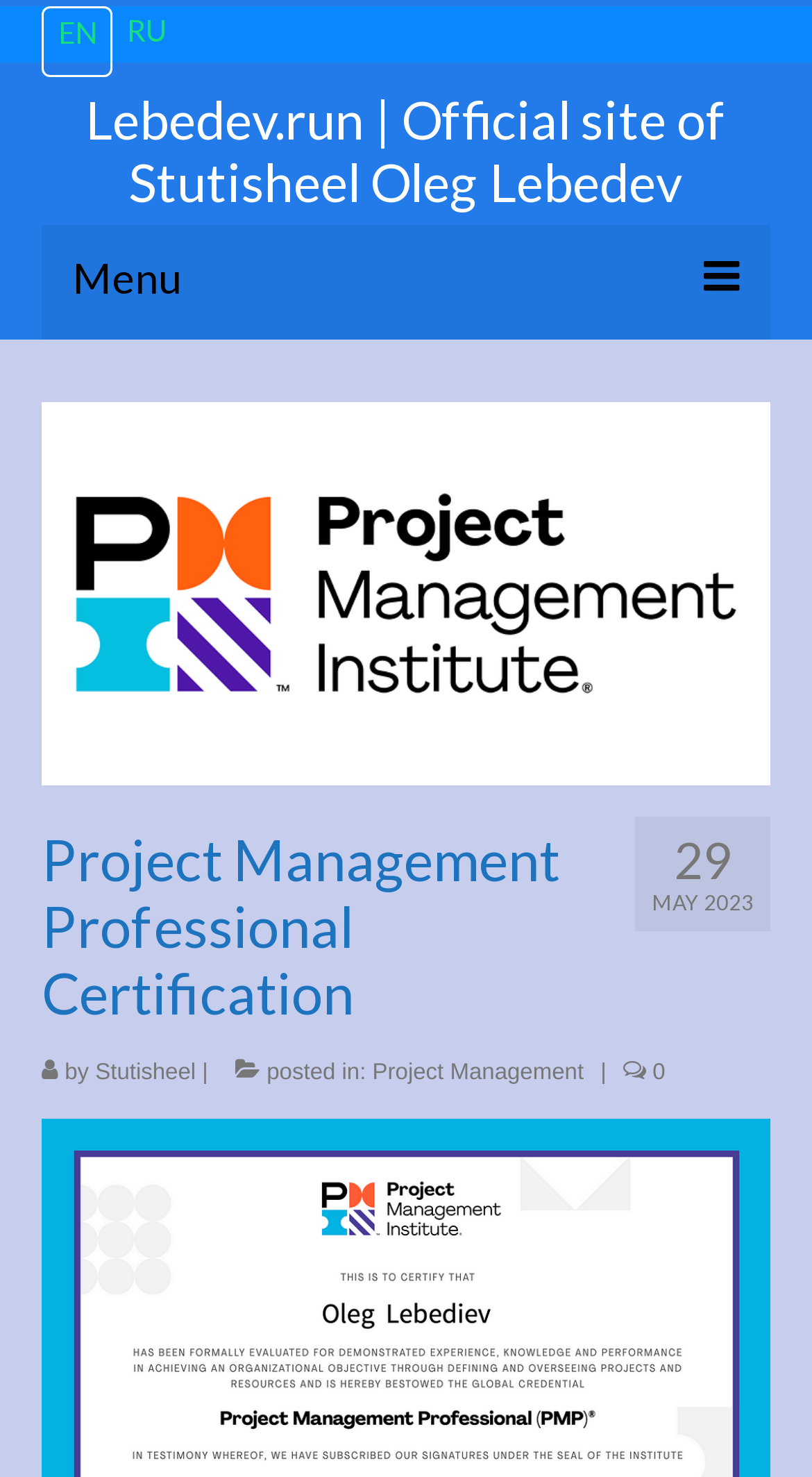Please provide the bounding box coordinates for the element that needs to be clicked to perform the following instruction: "Switch to English language". The coordinates should be given as four float numbers between 0 and 1, i.e., [left, top, right, bottom].

[0.054, 0.006, 0.136, 0.051]